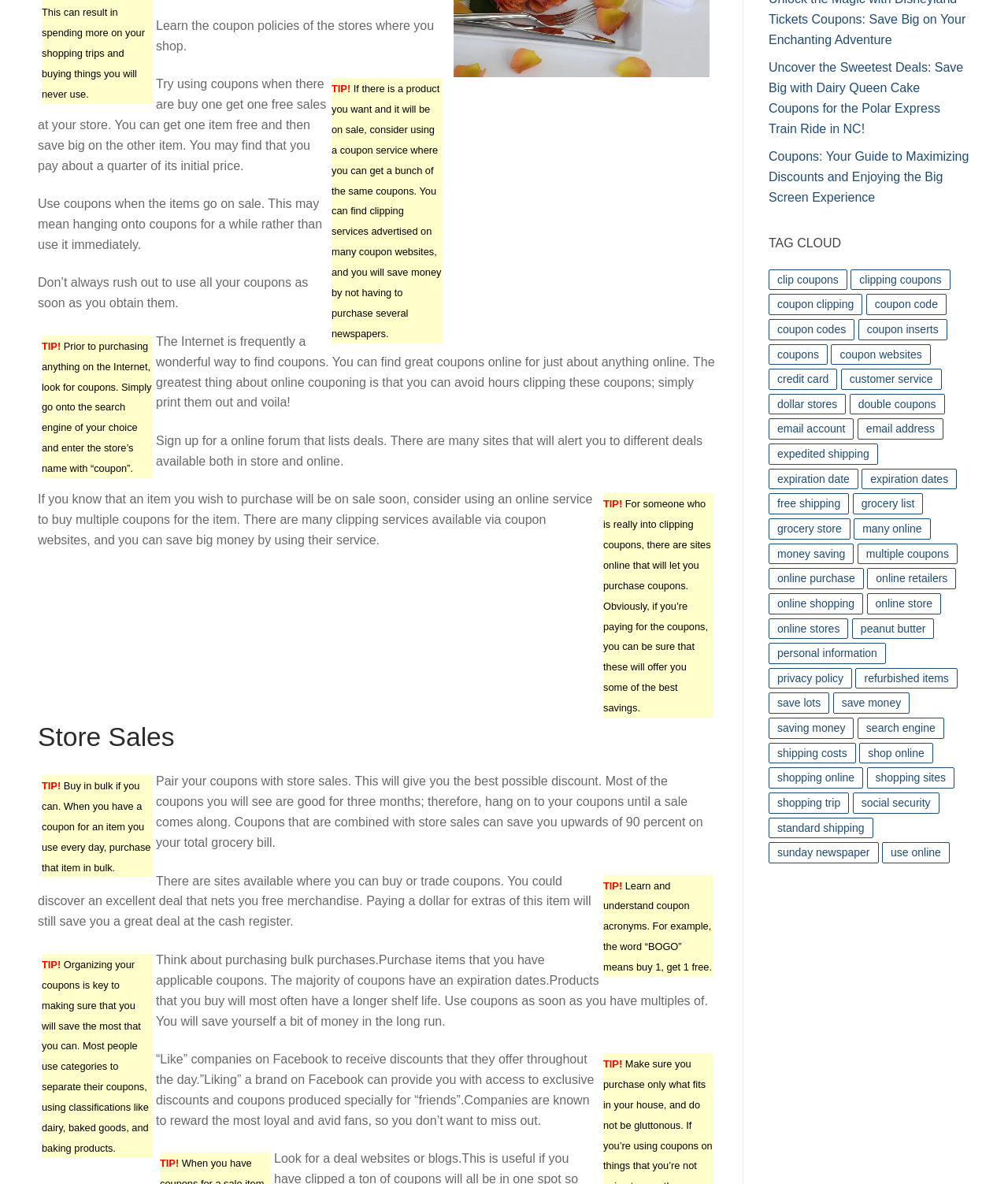Please specify the bounding box coordinates in the format (top-left x, top-left y, bottom-right x, bottom-right y), with values ranging from 0 to 1. Identify the bounding box for the UI component described as follows: clip coupons

[0.762, 0.227, 0.84, 0.245]